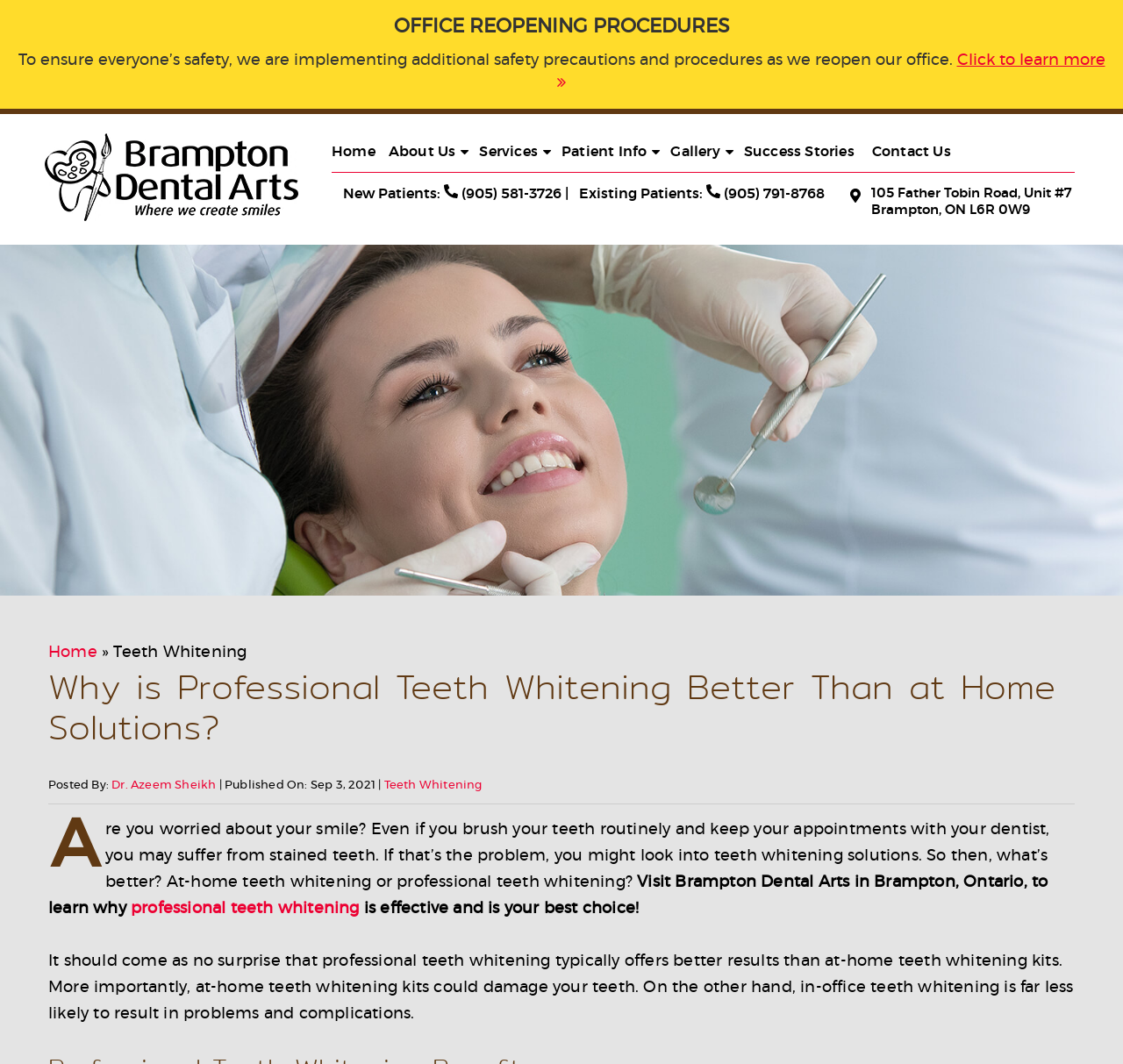Please specify the bounding box coordinates of the element that should be clicked to execute the given instruction: 'Contact the dentist'. Ensure the coordinates are four float numbers between 0 and 1, expressed as [left, top, right, bottom].

[0.776, 0.128, 0.857, 0.161]